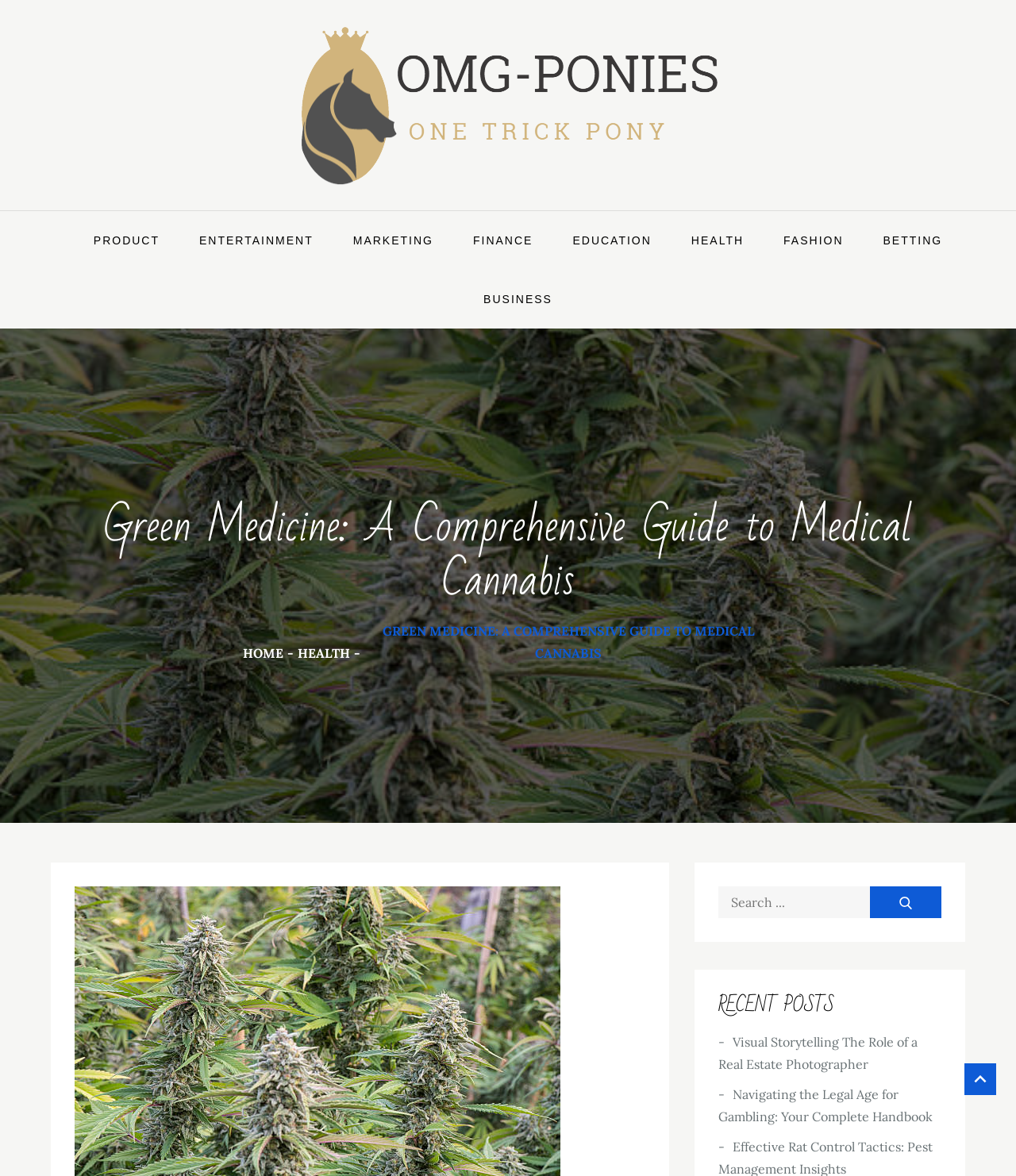Determine the bounding box coordinates of the section to be clicked to follow the instruction: "Read the recent post about Visual Storytelling". The coordinates should be given as four float numbers between 0 and 1, formatted as [left, top, right, bottom].

[0.707, 0.879, 0.903, 0.912]